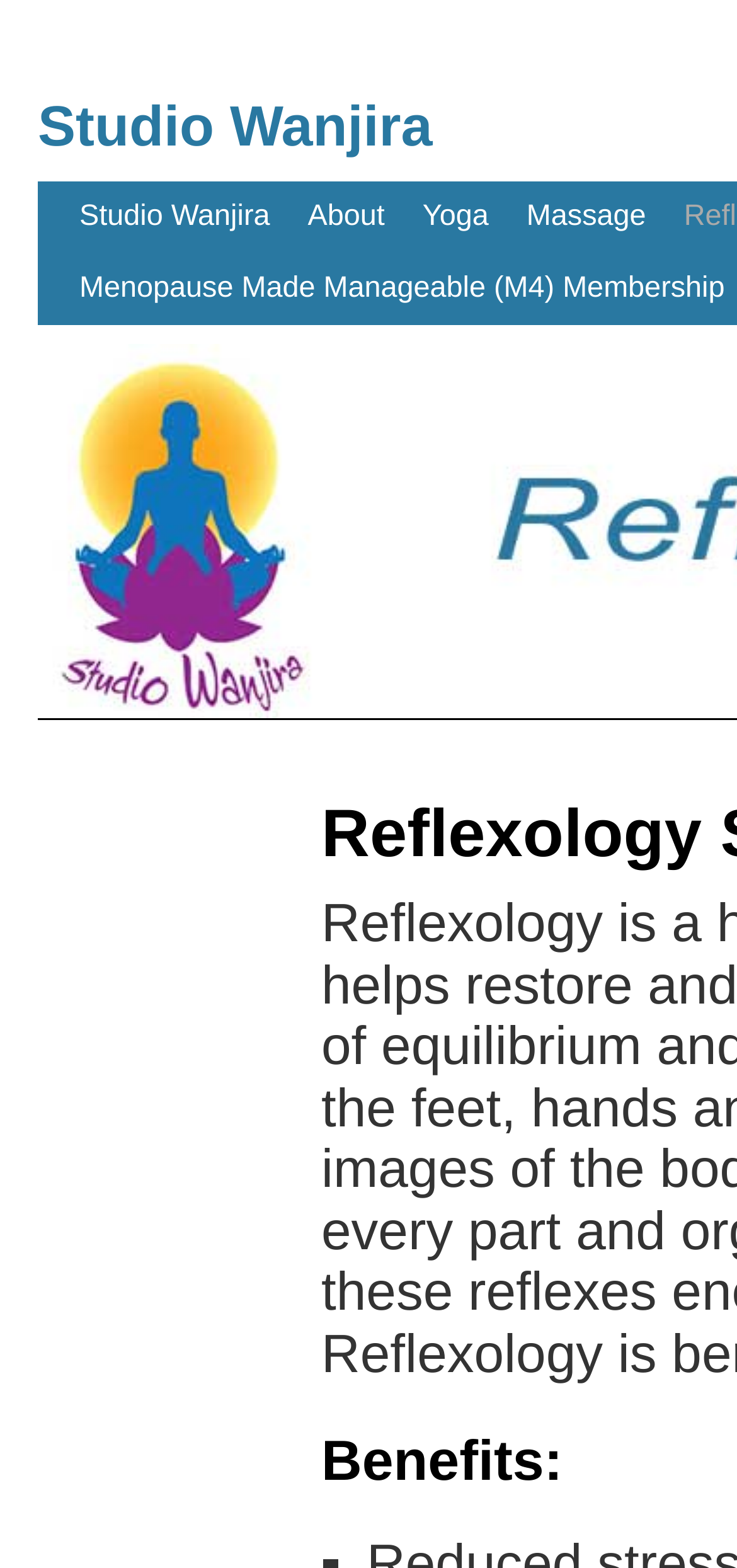Find the bounding box coordinates for the UI element that matches this description: "Massage".

[0.613, 0.116, 0.8, 0.162]